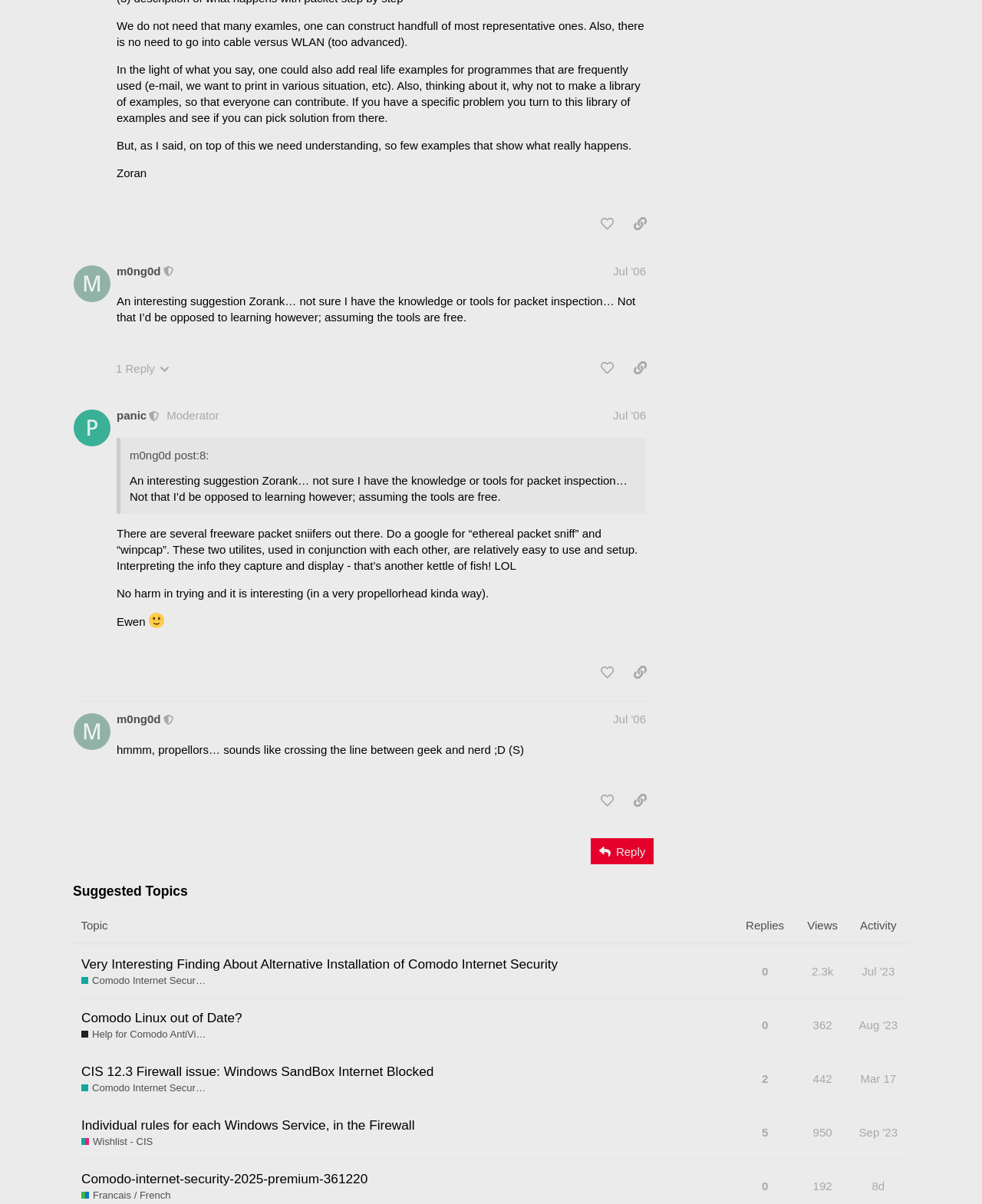Determine the bounding box coordinates of the clickable element to complete this instruction: "like this post". Provide the coordinates in the format of four float numbers between 0 and 1, [left, top, right, bottom].

[0.604, 0.295, 0.633, 0.317]